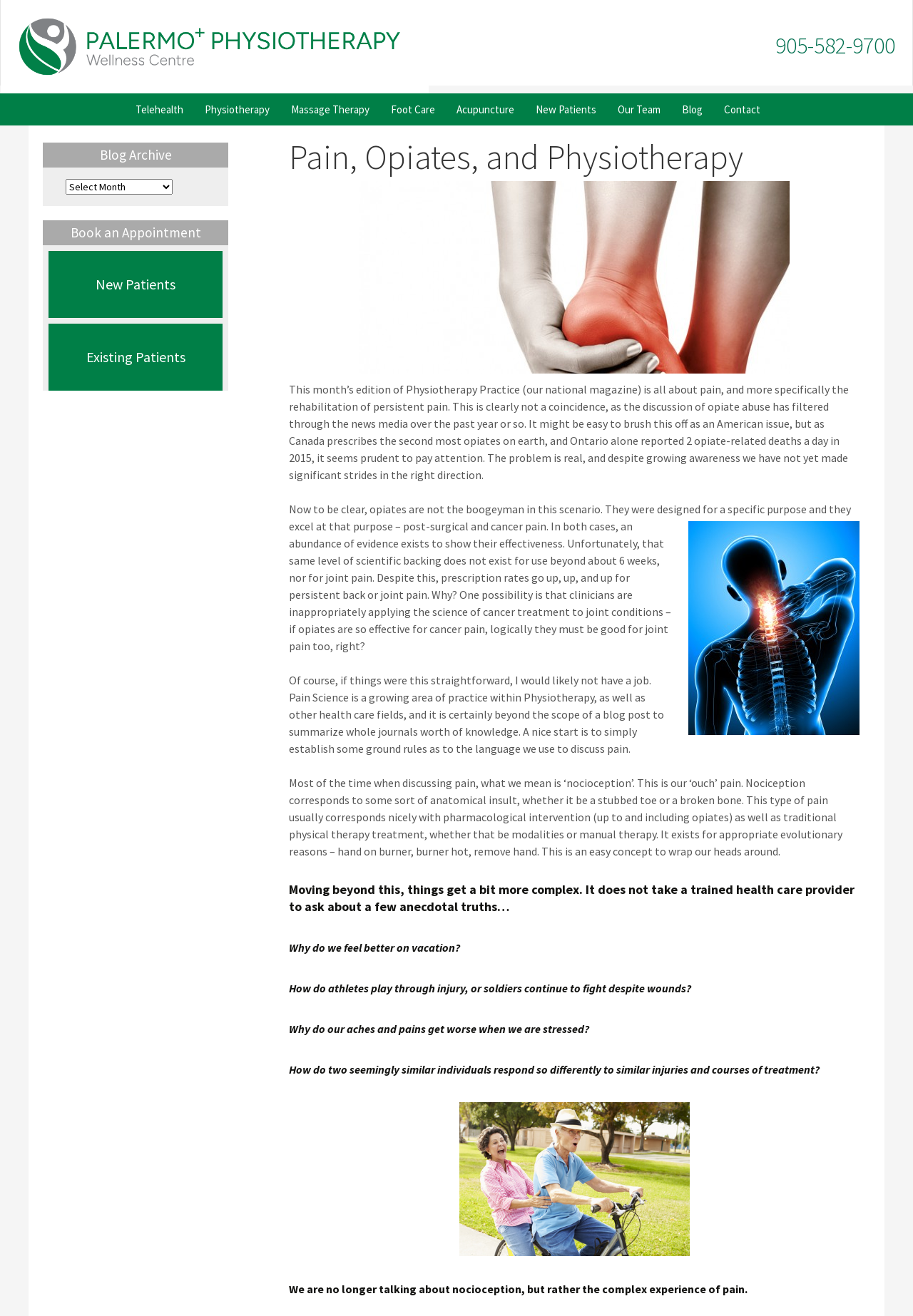Can you pinpoint the bounding box coordinates for the clickable element required for this instruction: "Call the phone number"? The coordinates should be four float numbers between 0 and 1, i.e., [left, top, right, bottom].

[0.849, 0.024, 0.98, 0.046]